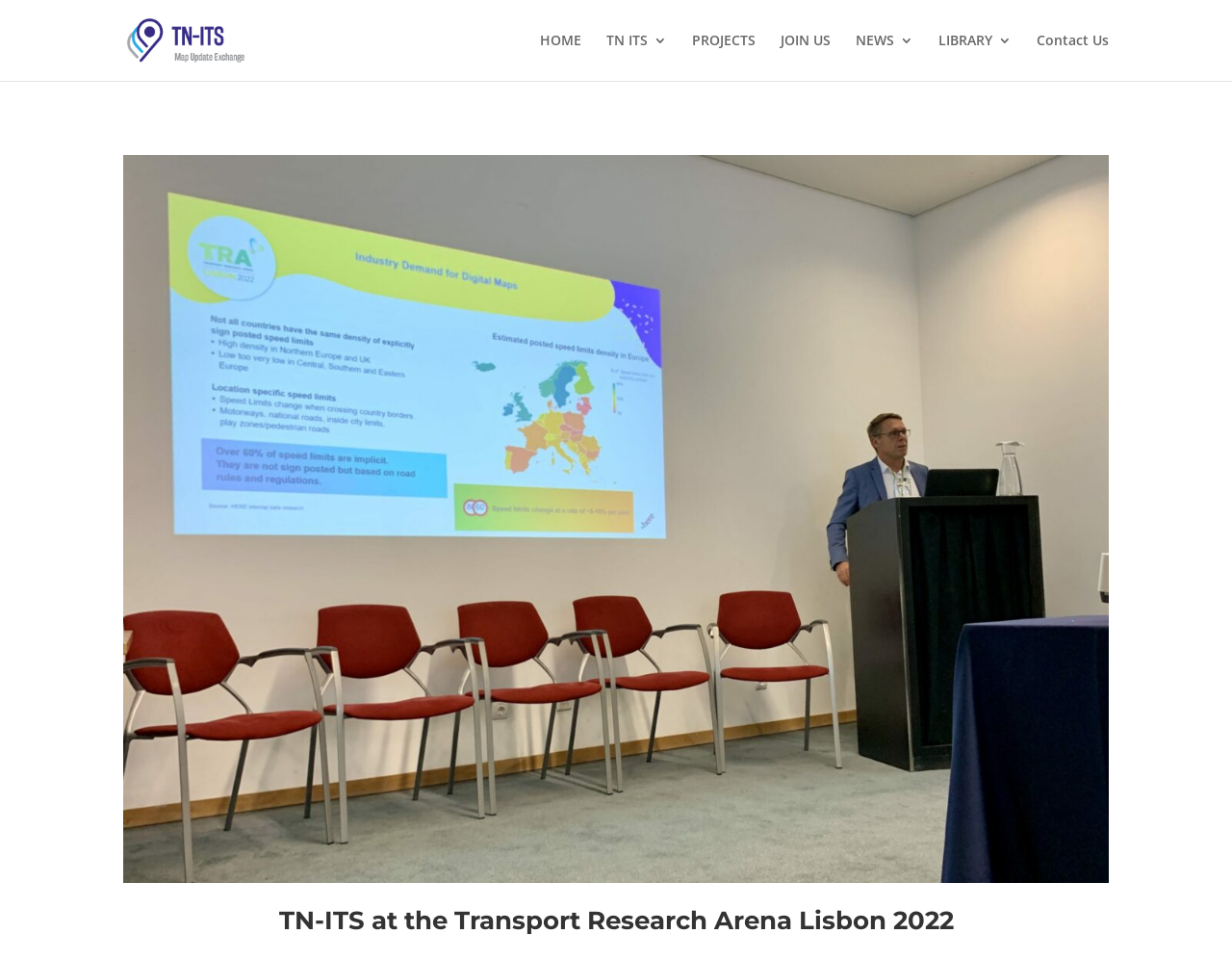Please specify the bounding box coordinates of the region to click in order to perform the following instruction: "read news".

[0.695, 0.035, 0.741, 0.084]